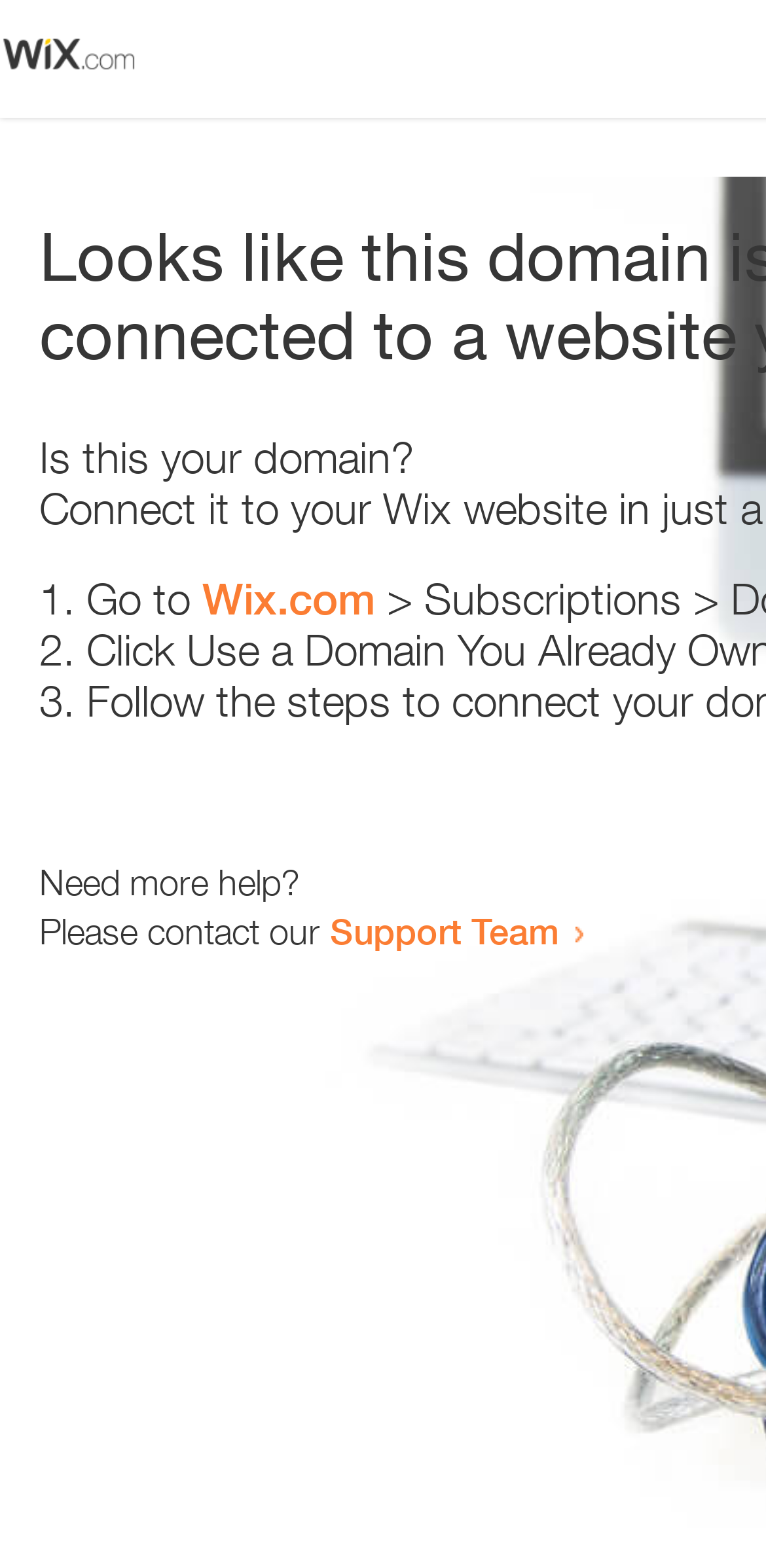Extract the main title from the webpage.

Looks like this domain isn't
connected to a website yet